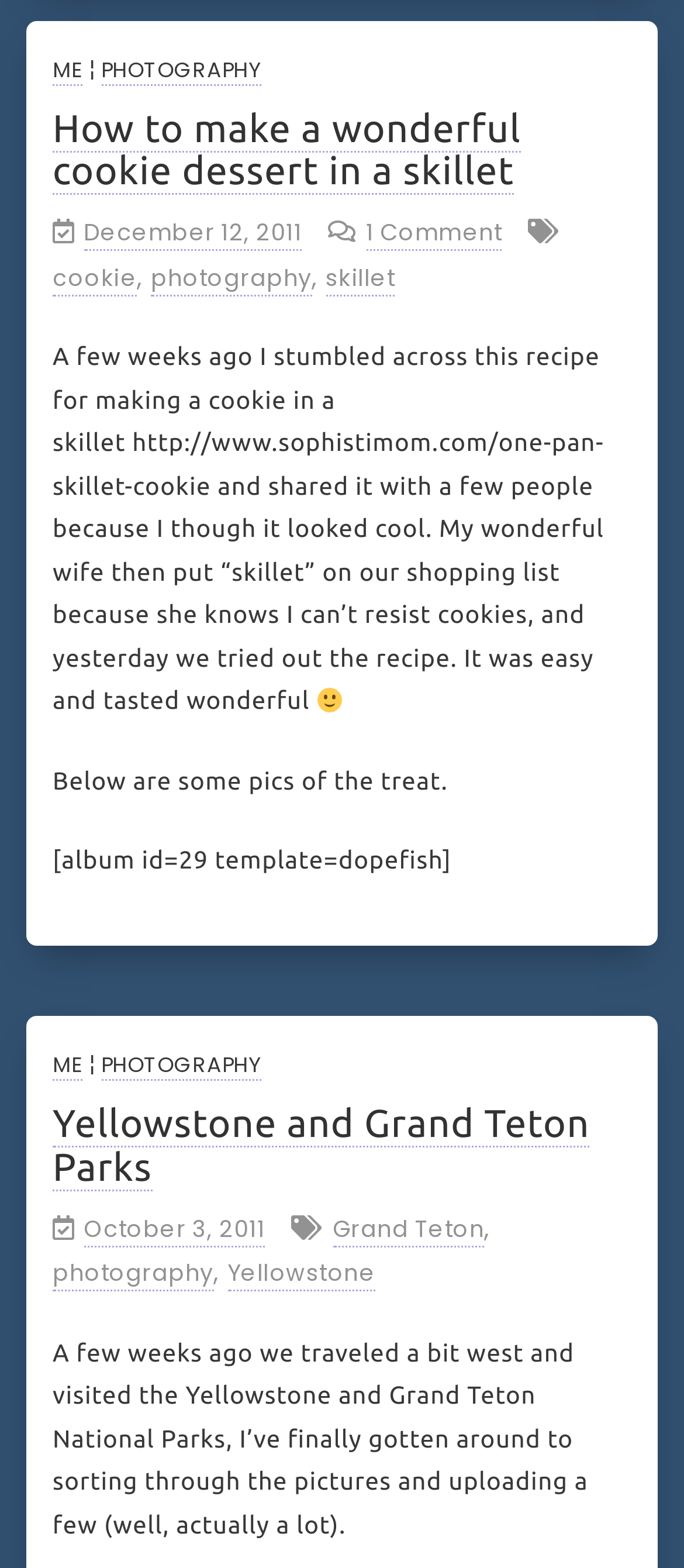Answer the following query concisely with a single word or phrase:
What is the author's wife's role in the cookie dessert story?

She put 'skillet' on the shopping list